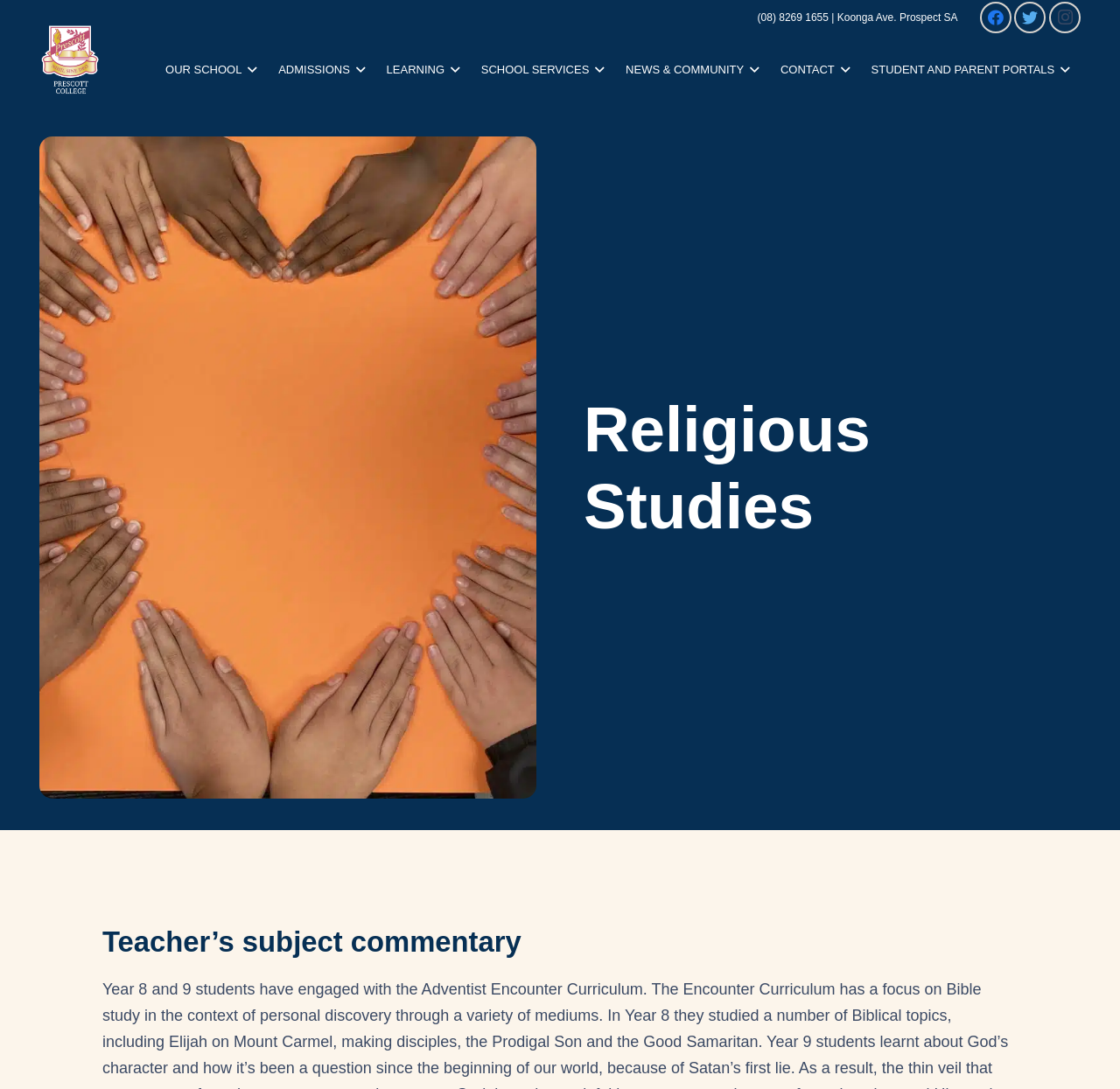Using a single word or phrase, answer the following question: 
How many main navigation links are there?

7